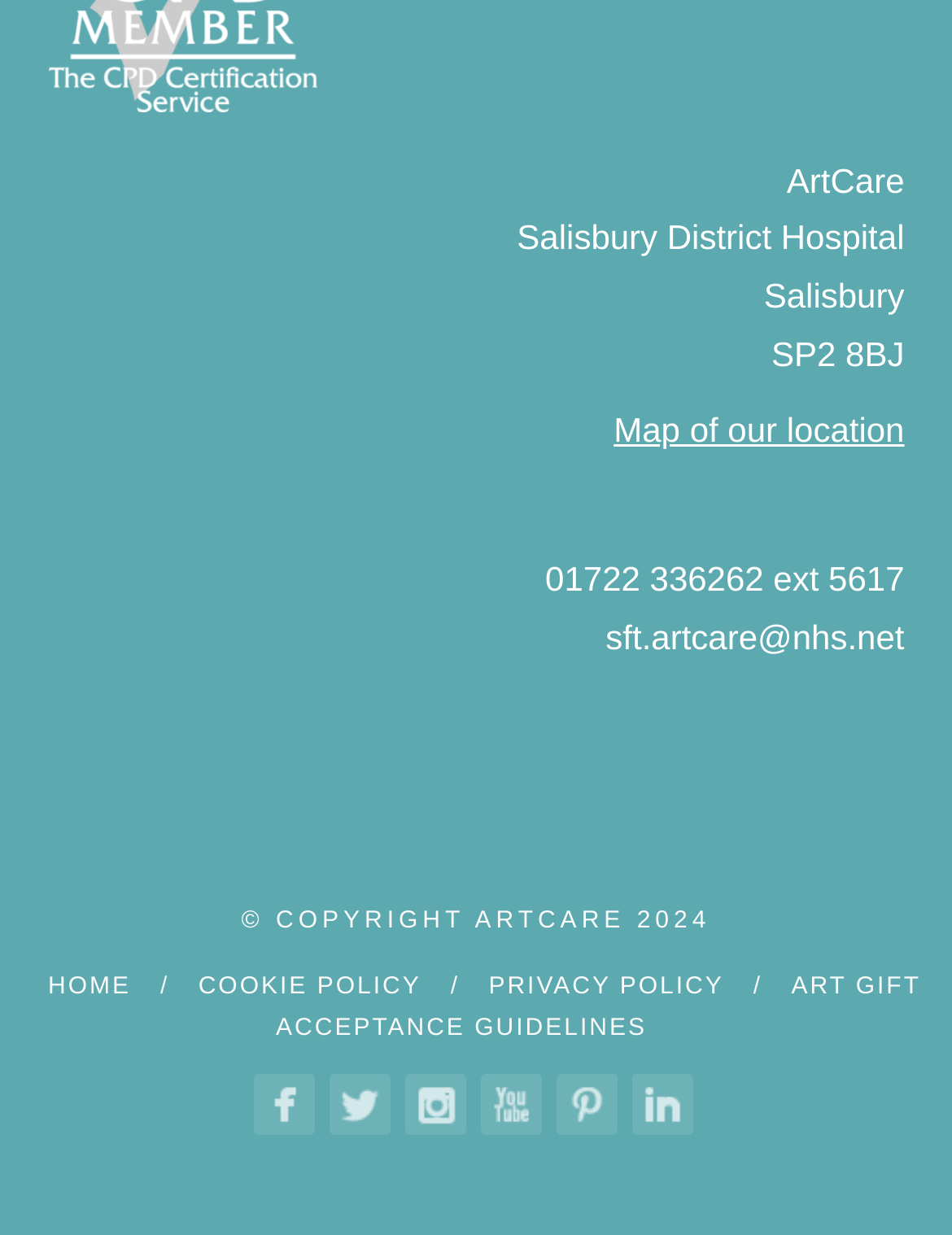Identify the bounding box coordinates of the element that should be clicked to fulfill this task: "View the privacy policy". The coordinates should be provided as four float numbers between 0 and 1, i.e., [left, top, right, bottom].

[0.513, 0.789, 0.76, 0.81]